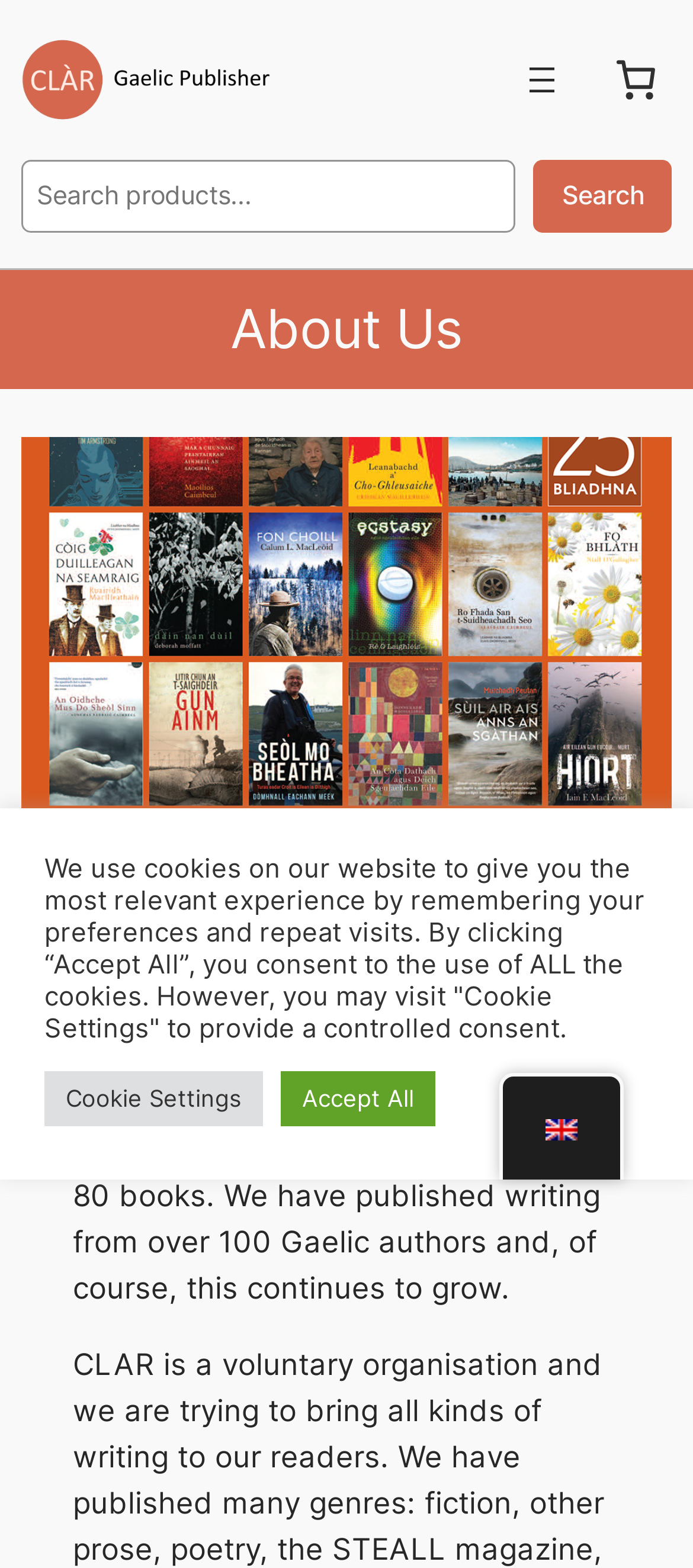What language is the website currently in?
Based on the screenshot, provide a one-word or short-phrase response.

English